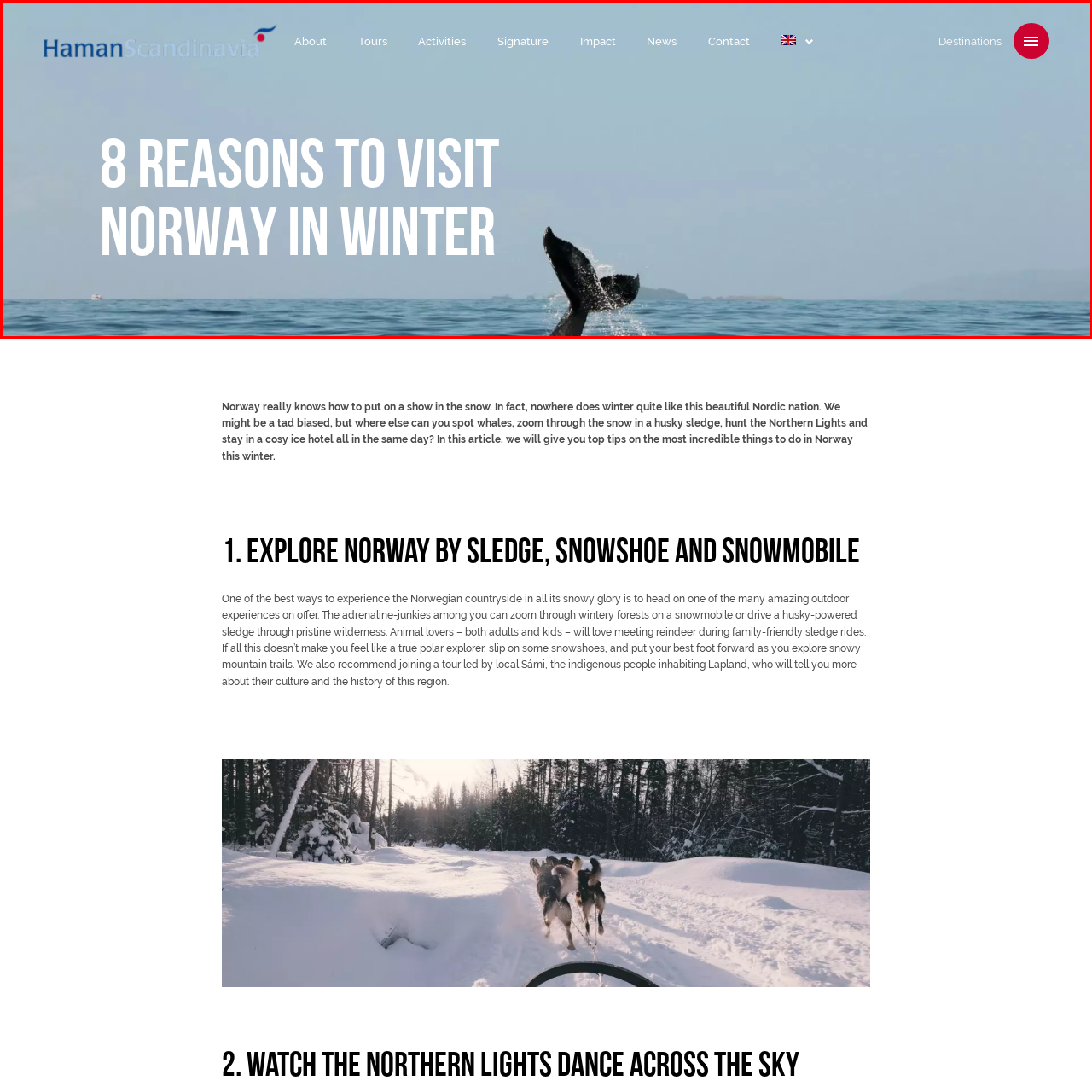Describe extensively the image that is situated inside the red border.

The image features a stunning view of Norway's serene coastline, prominently highlighting the majestic splash of a whale as it breaches the water's surface. Accompanying this breathtaking moment is the bold heading, "8 REASONS TO VISIT NORWAY IN WINTER," emphasizing the allure of this Nordic destination during the cold season. The tranquil water and distant hills in the background suggest the natural beauty and unique wildlife experiences that await visitors. This striking visual captures the essence of Norway's winter adventures, where one can partake in activities like whale watching amid pristine natural landscapes.